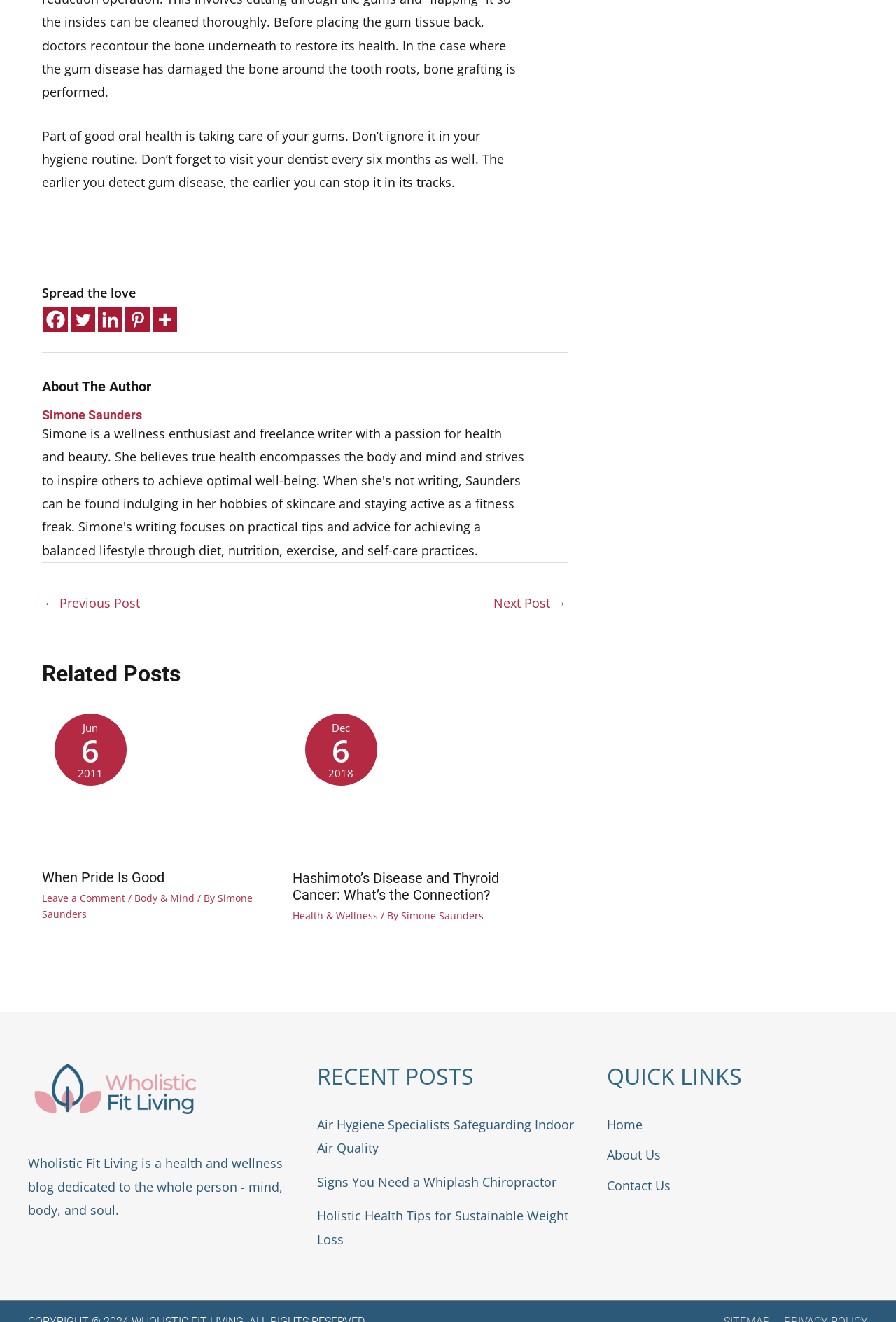Provide the bounding box coordinates of the section that needs to be clicked to accomplish the following instruction: "Read more about When Pride Is Good."

[0.047, 0.582, 0.307, 0.594]